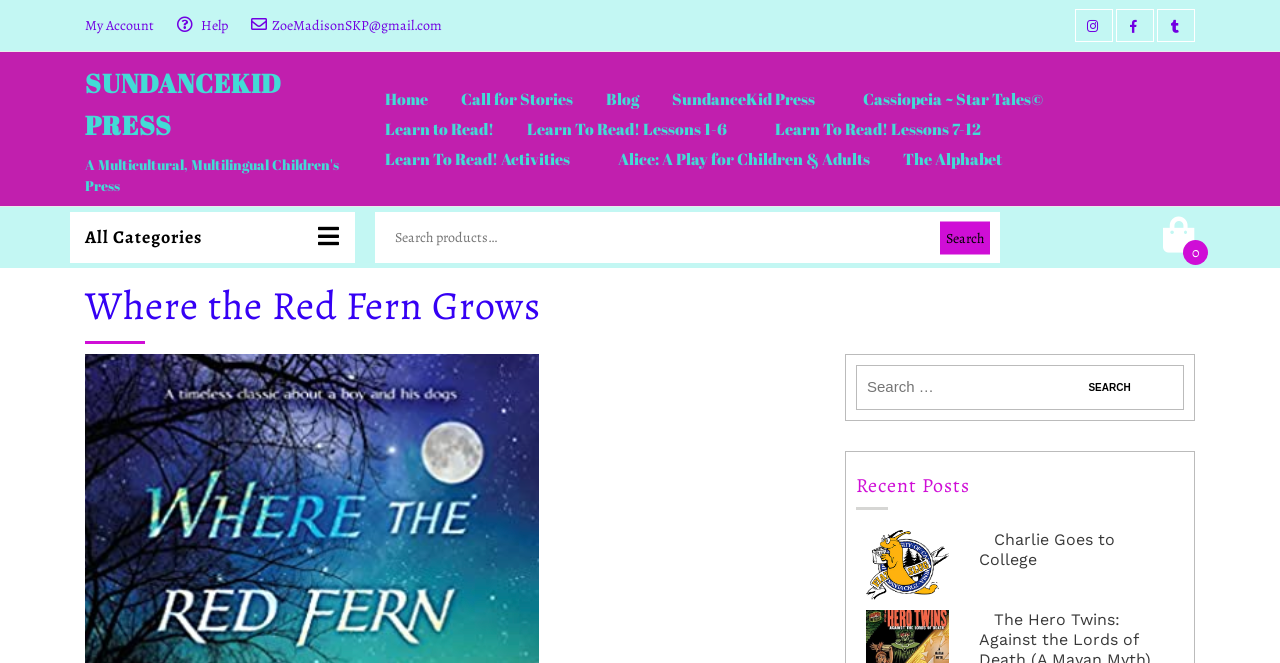How many search boxes are on the page?
We need a detailed and exhaustive answer to the question. Please elaborate.

I found two search boxes on the page. One is located in the top navigation bar, and the other is in the 'Recent Posts' section. Both search boxes have a search button next to them.